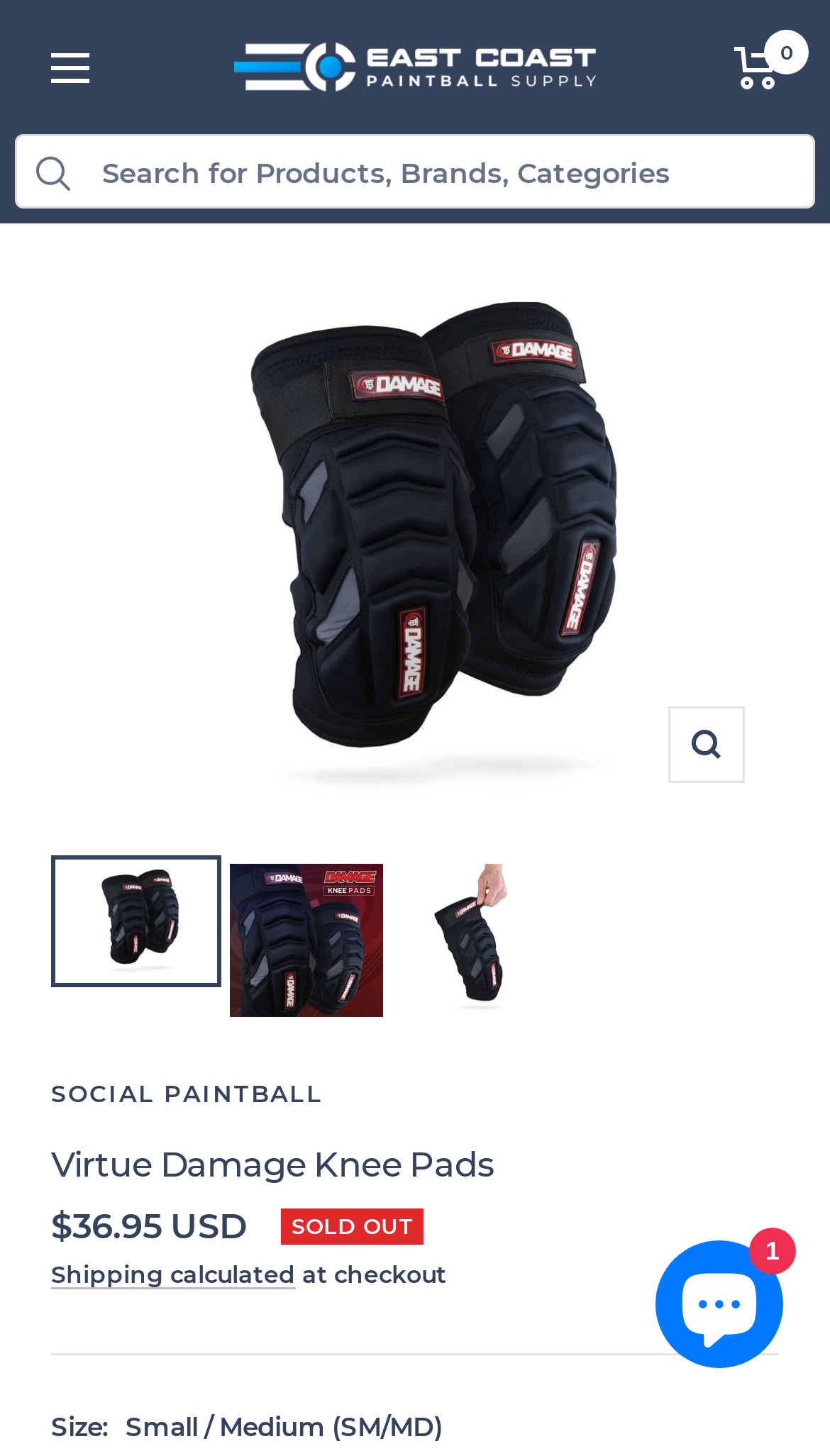Carefully observe the image and respond to the question with a detailed answer:
What is the price of the product?

The price of the product can be found in the StaticText element with the text '$36.95 USD' located below the product name.